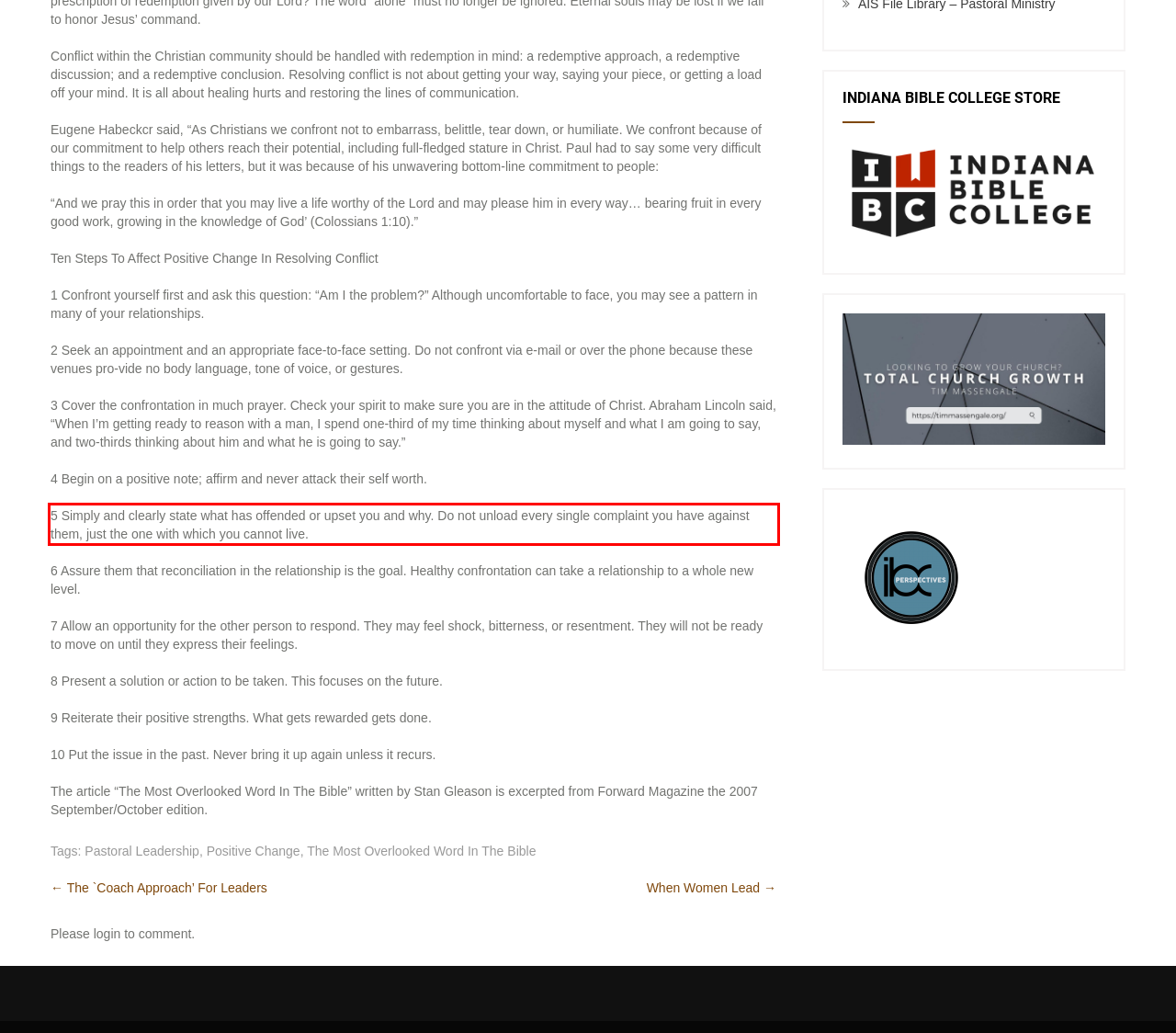You have a webpage screenshot with a red rectangle surrounding a UI element. Extract the text content from within this red bounding box.

5 Simply and clearly state what has offended or upset you and why. Do not unload every single complaint you have against them, just the one with which you cannot live.